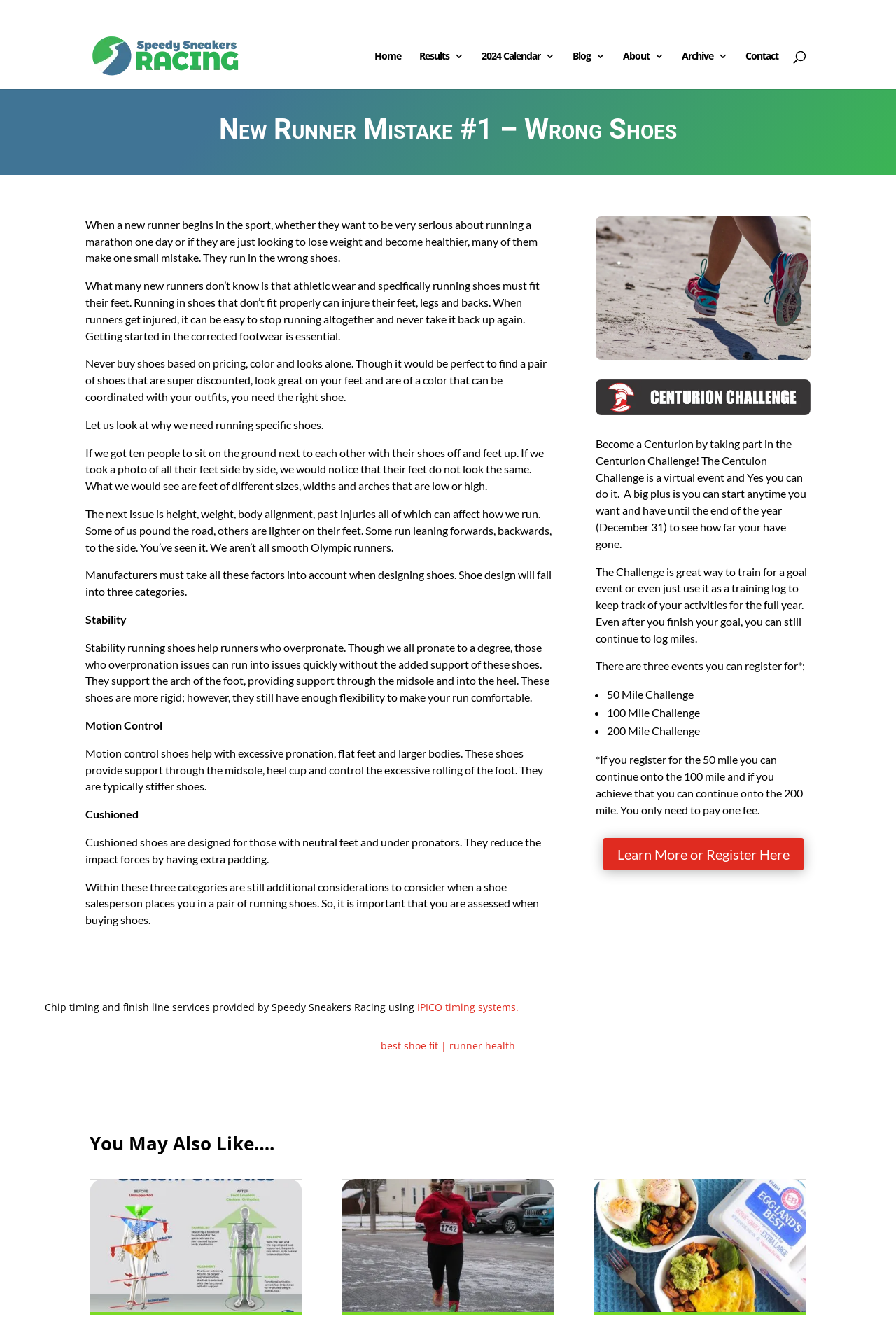Identify the bounding box coordinates for the UI element described as follows: best shoe fit. Use the format (top-left x, top-left y, bottom-right x, bottom-right y) and ensure all values are floating point numbers between 0 and 1.

[0.425, 0.788, 0.489, 0.798]